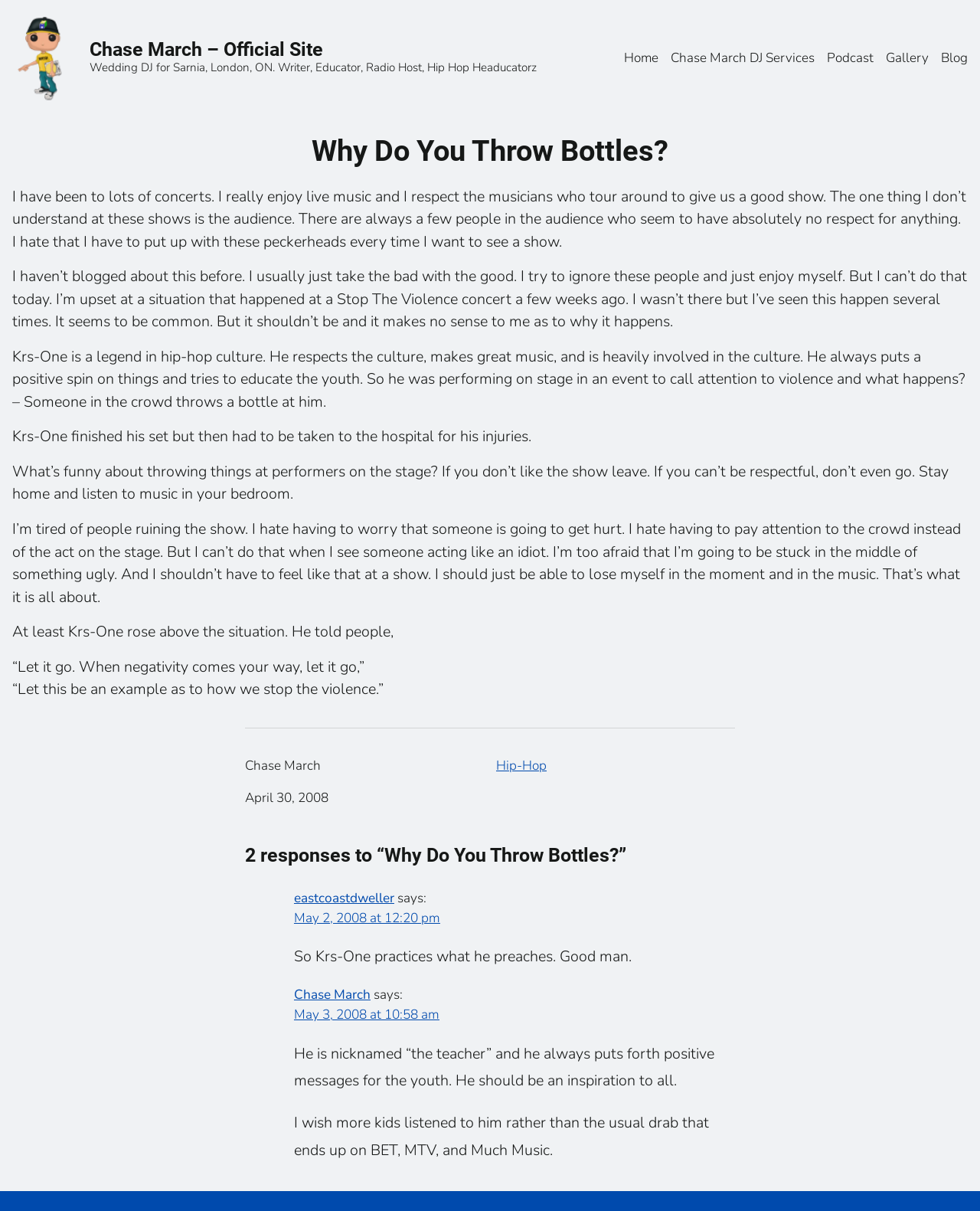Given the element description Chase March, identify the bounding box coordinates for the UI element on the webpage screenshot. The format should be (top-left x, top-left y, bottom-right x, bottom-right y), with values between 0 and 1.

[0.3, 0.814, 0.378, 0.829]